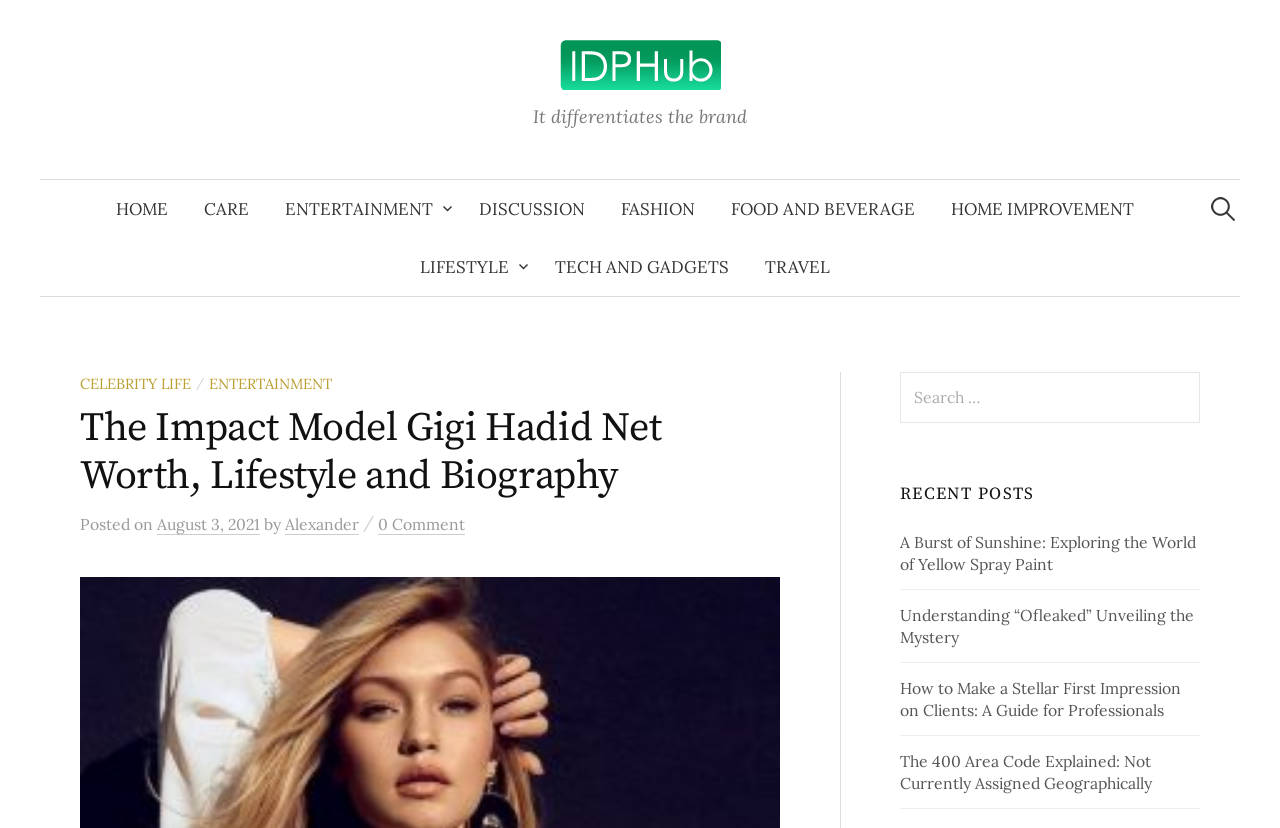Please provide a one-word or phrase answer to the question: 
What is the name of the model featured in this article?

Gigi Hadid